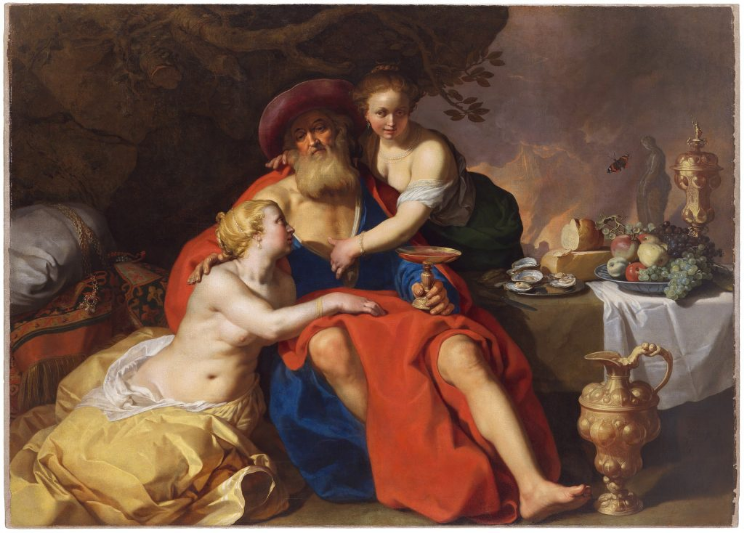Create an elaborate description of the image, covering every aspect.

The image depicts "Lot and his Daughters," a poignant work created in 1624 by the Dutch Mannerist artist Abraham Bloemaert. This painting portrays a moment of intimacy and emotional complexity, featuring Lot, an elderly man dressed in a vibrant red cape and a wide-brimmed hat, nestled between his two daughters. One daughter, depicted on the left, exudes a sense of vulnerability with her bare shoulder and golden drapery, reaching out to her father. The other daughter, on the right, engages with Lot, holding a cup, symbolizing protection and support. 

In the background, a richly textured landscape frames the scene, with soft shadows adding depth to the narrative. The surrounding still life on the table, laden with fruits and ornate vessels, complements the overall theme of abundance and familial ties. This artwork not only highlights the dramatic expression of the subjects but also reflects Bloemaert's skillful use of color and composition, contributing to its recognition in the art historical discourse. The painting is currently housed in the National Gallery in London, which acquired it from the Leiden Collection in 2024.